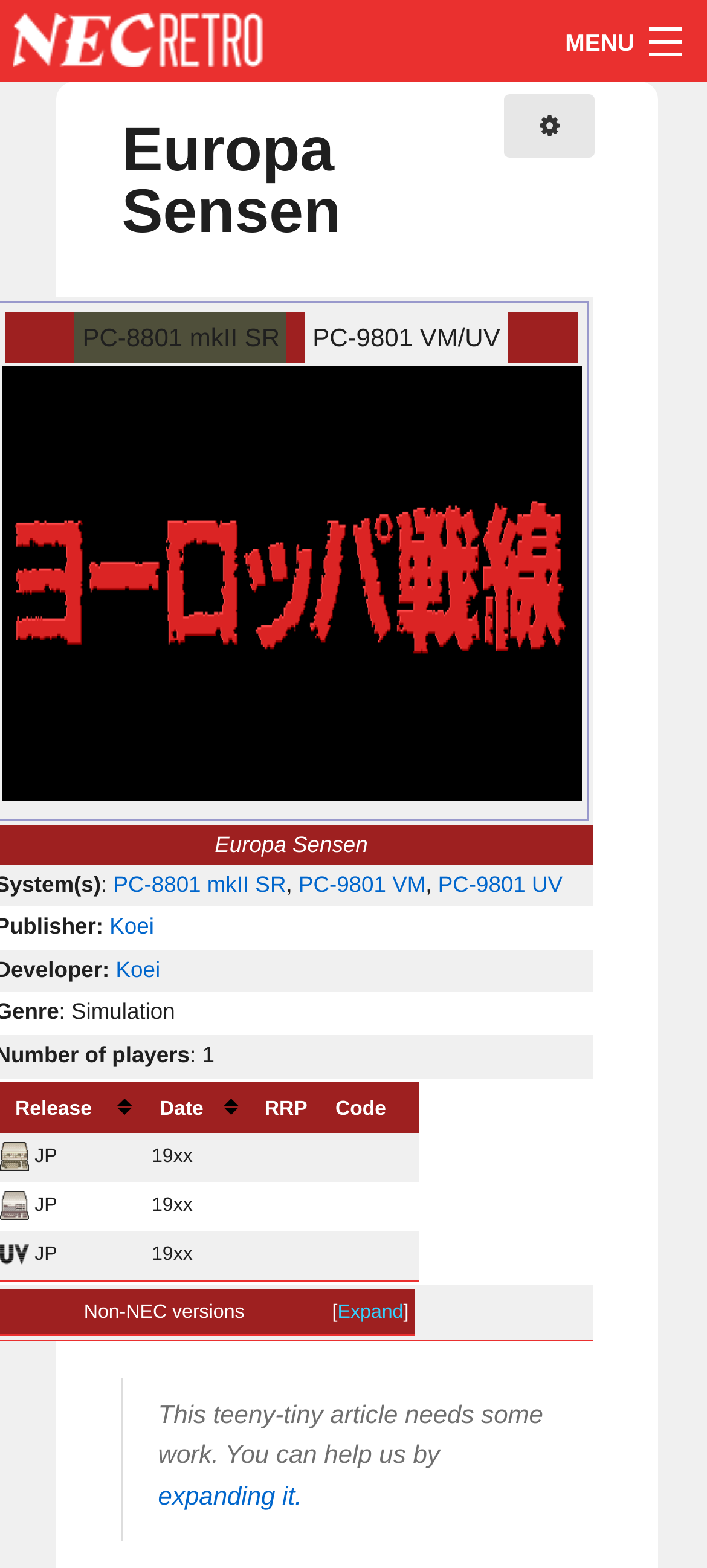Answer with a single word or phrase: 
What is the purpose of the searchbox?

Searching NEC Retro